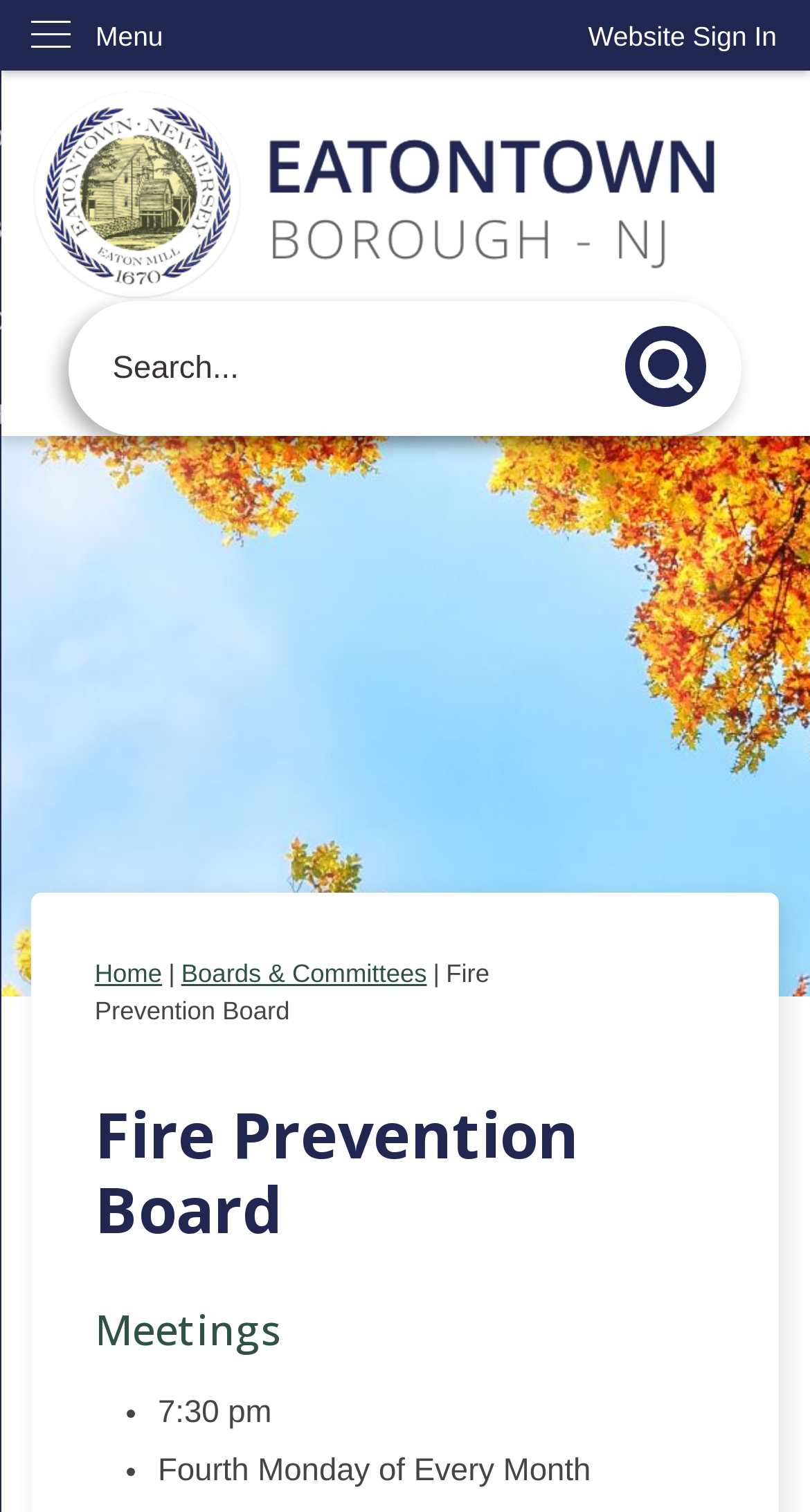Locate the bounding box coordinates of the UI element described by: "Skip to Main Content". Provide the coordinates as four float numbers between 0 and 1, formatted as [left, top, right, bottom].

[0.0, 0.0, 0.044, 0.024]